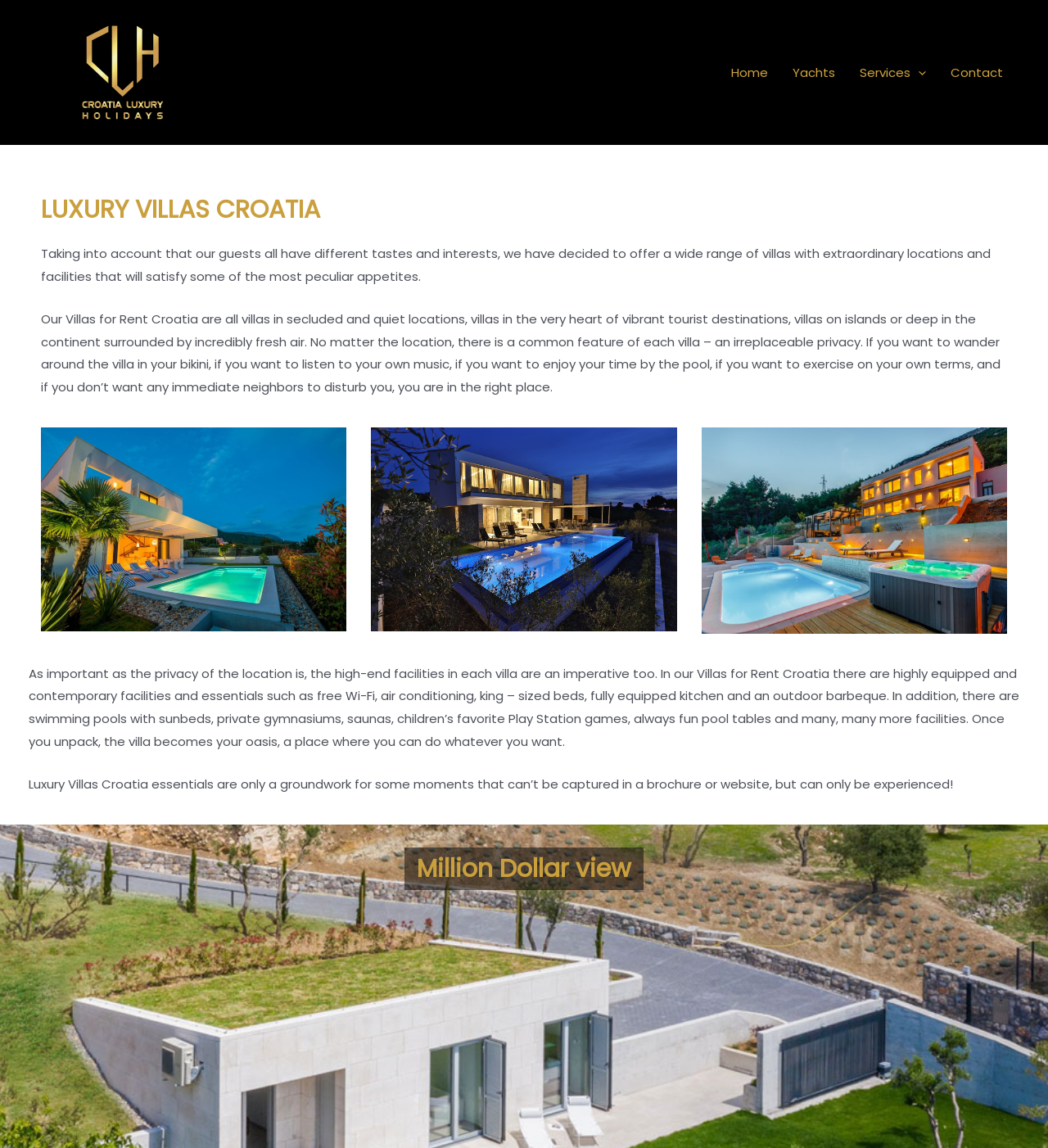What facilities are available in the villas?
Please ensure your answer to the question is detailed and covers all necessary aspects.

The webpage mentions that the villas have high-end facilities such as free Wi-Fi, air conditioning, king-sized beds, fully equipped kitchen, and an outdoor barbeque, as well as swimming pools with sunbeds, private gymnasiums, saunas, and more.